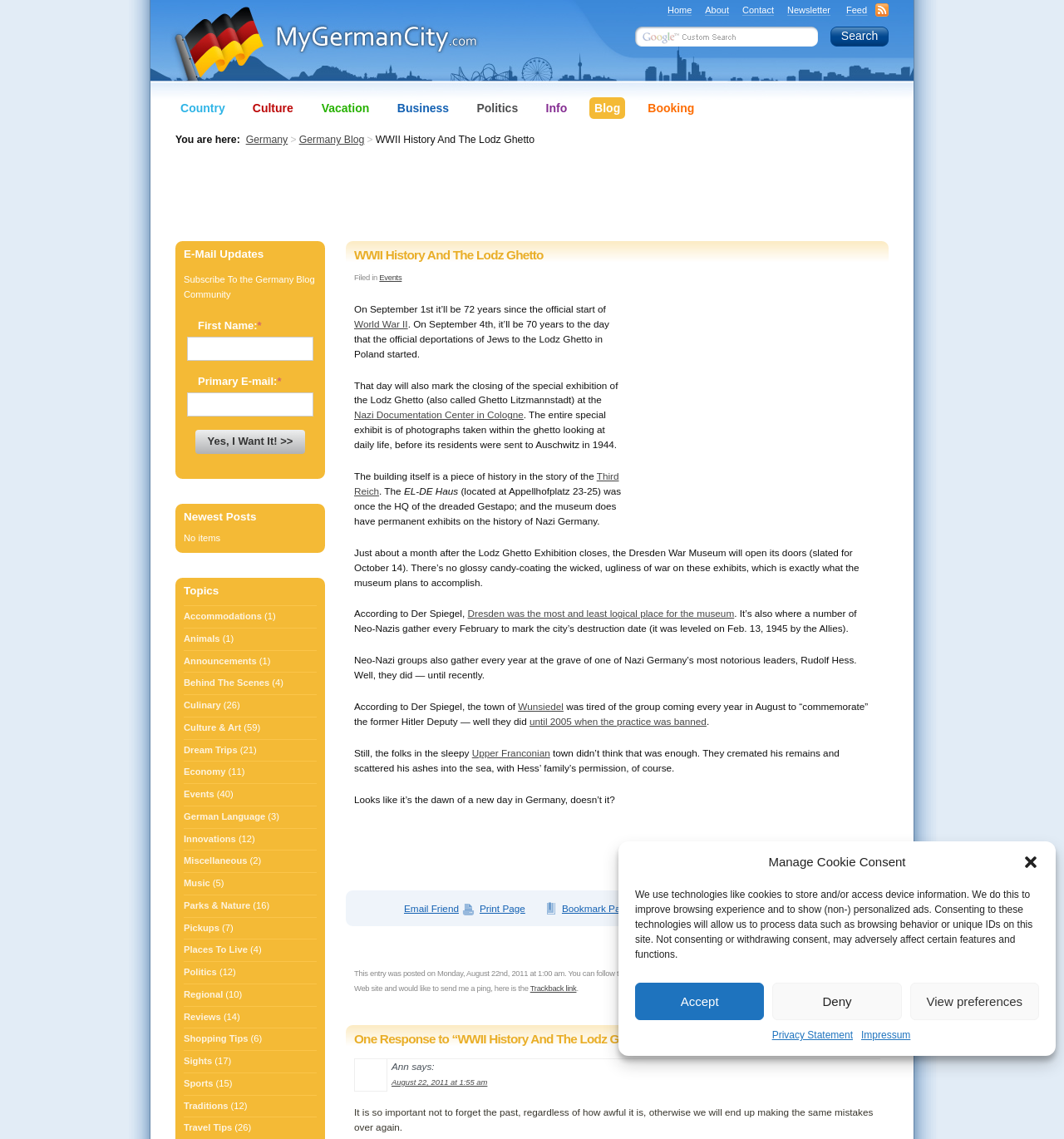Look at the image and write a detailed answer to the question: 
What is the name of the former Hitler Deputy whose grave is visited by Neo-Nazis?

The former Hitler Deputy whose grave is visited by Neo-Nazis is Rudolf Hess, which is mentioned in the text as 'Neo-Nazi groups also gather every year at the grave of one of Nazi Germany’s most notorious leaders, Rudolf Hess'.